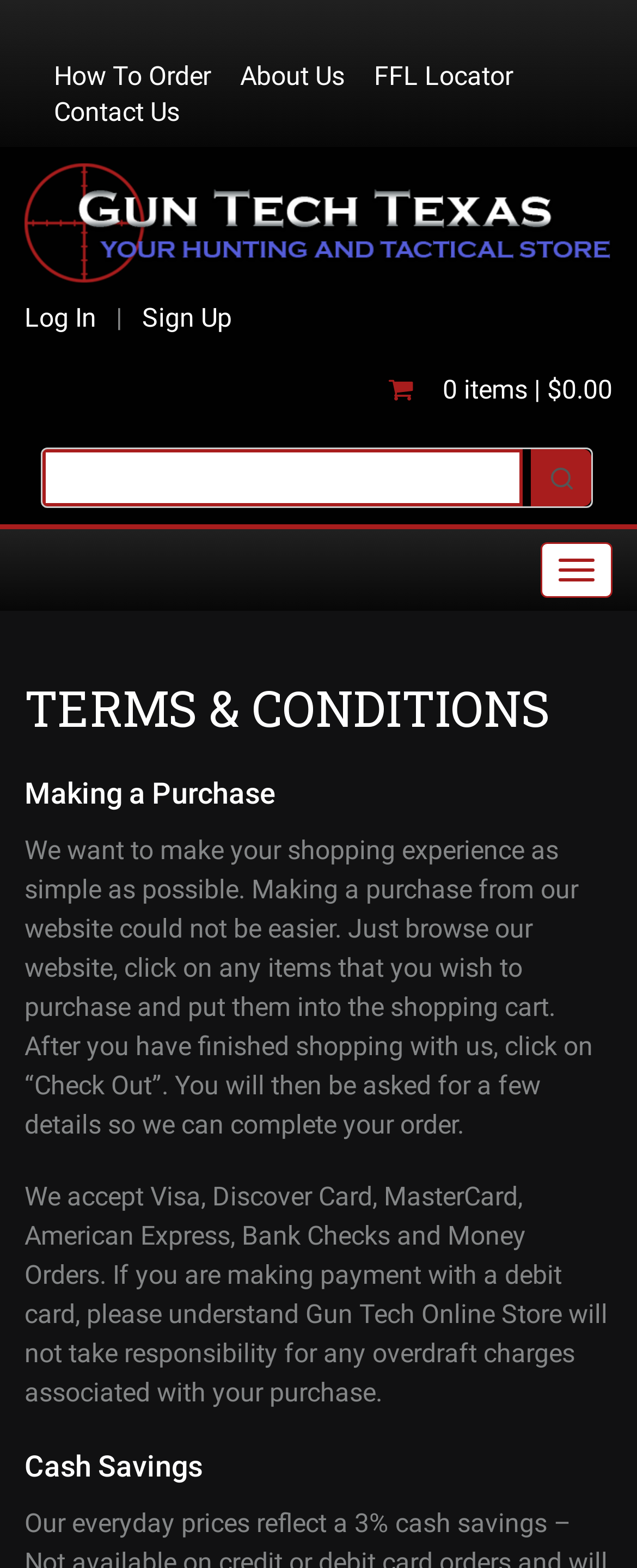Can you give a comprehensive explanation to the question given the content of the image?
What is the name of the website?

The name of the website can be found in the link 'Gun Tech Texas' at the top of the page, which suggests that the website is owned by Gun Tech.